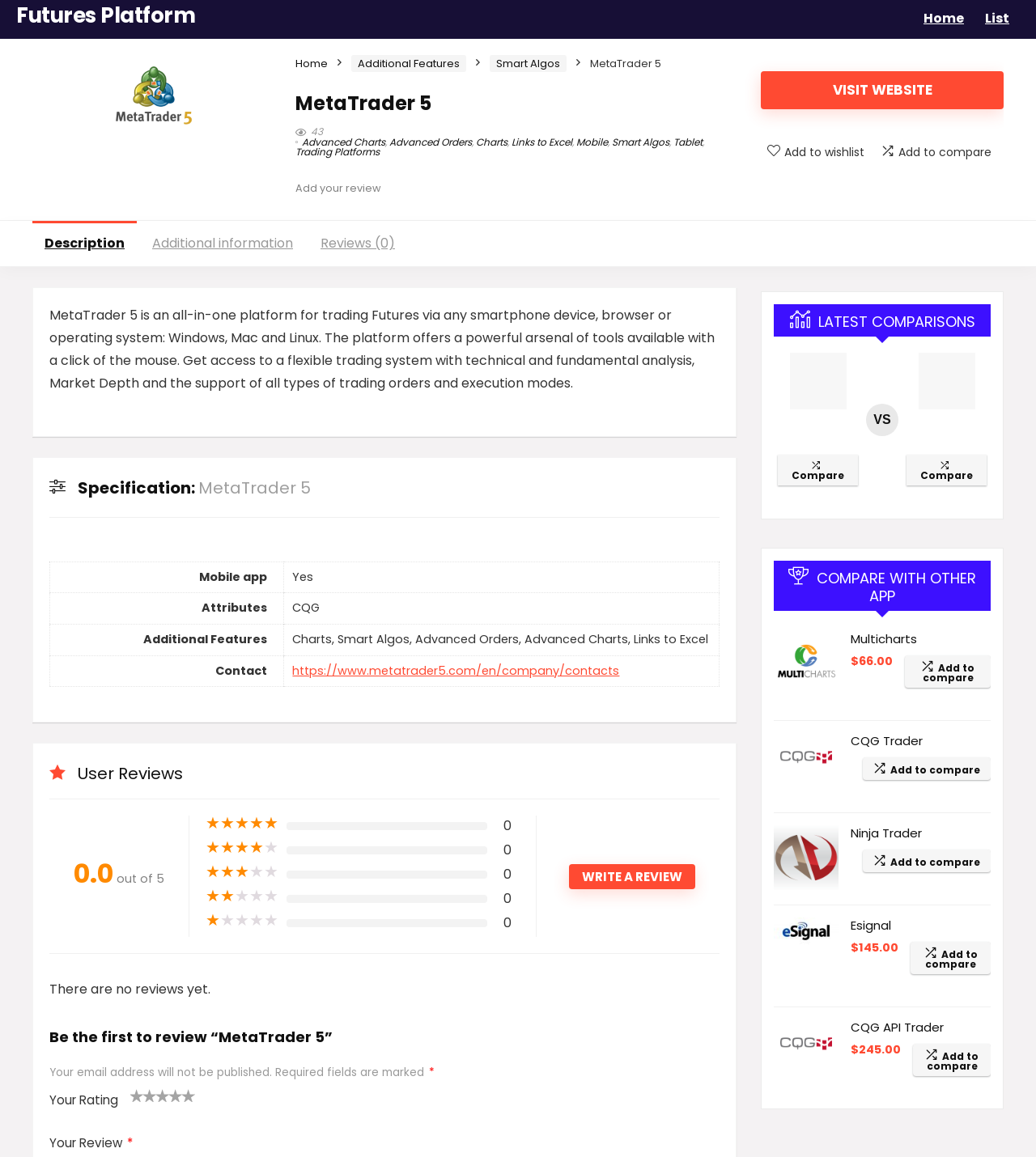Predict the bounding box of the UI element based on this description: "CQG API Trader".

[0.821, 0.881, 0.911, 0.895]